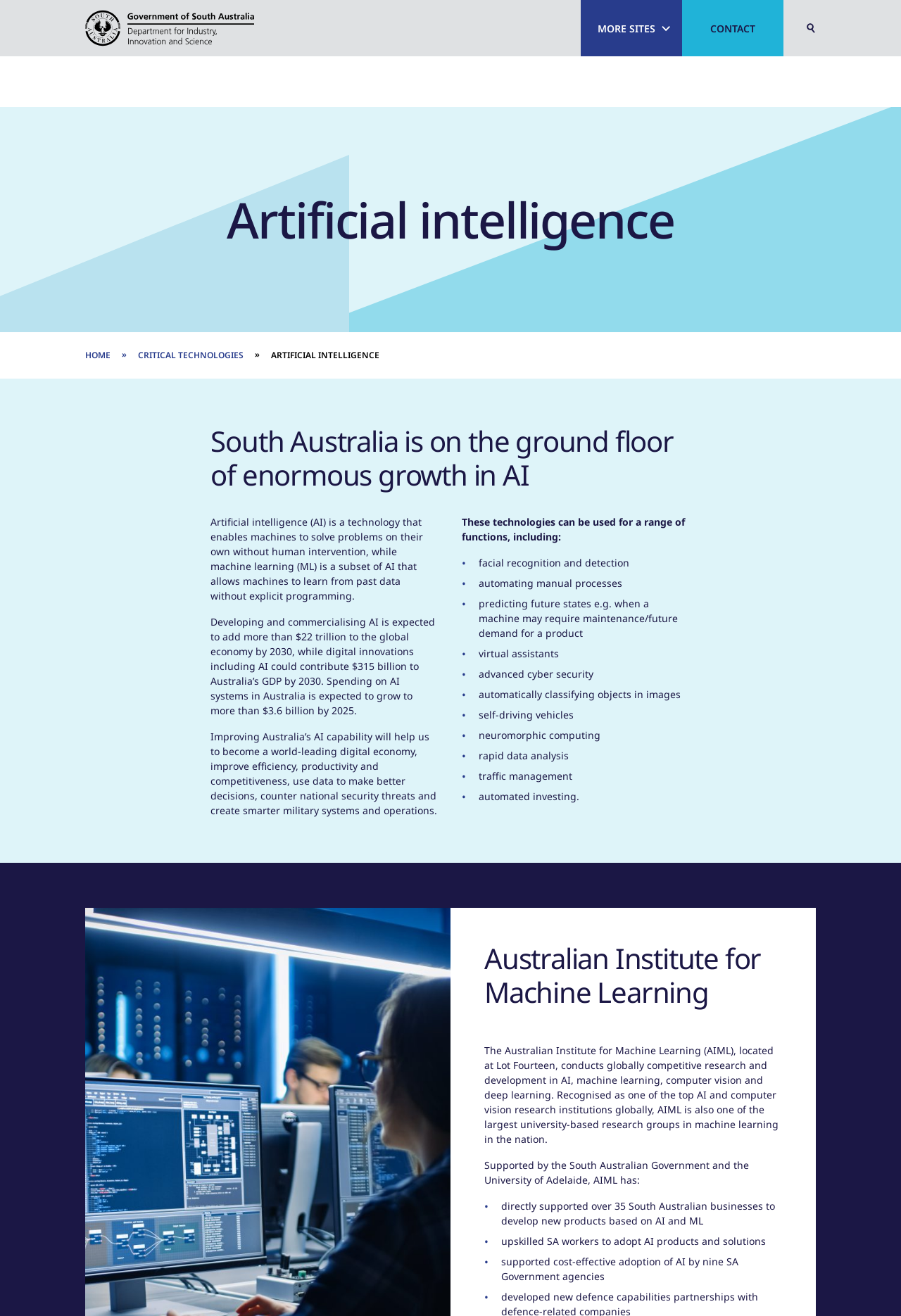Examine the screenshot and answer the question in as much detail as possible: What is one of the functions of AI technology?

I found the answer by reading the list of functions of AI technology, which includes 'facial recognition and detection', among others.